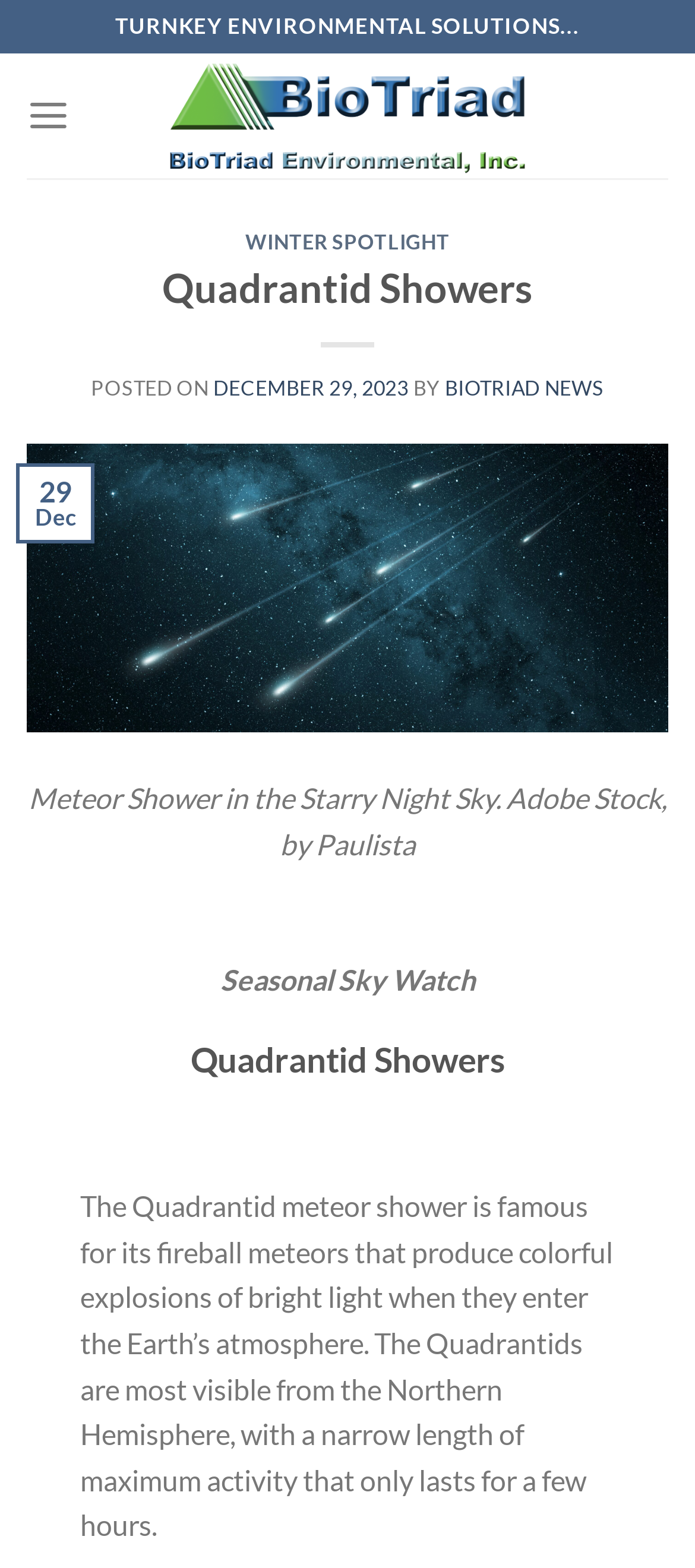Reply to the question below using a single word or brief phrase:
What is the name of the environmental company?

BioTriad Environmental, Inc.